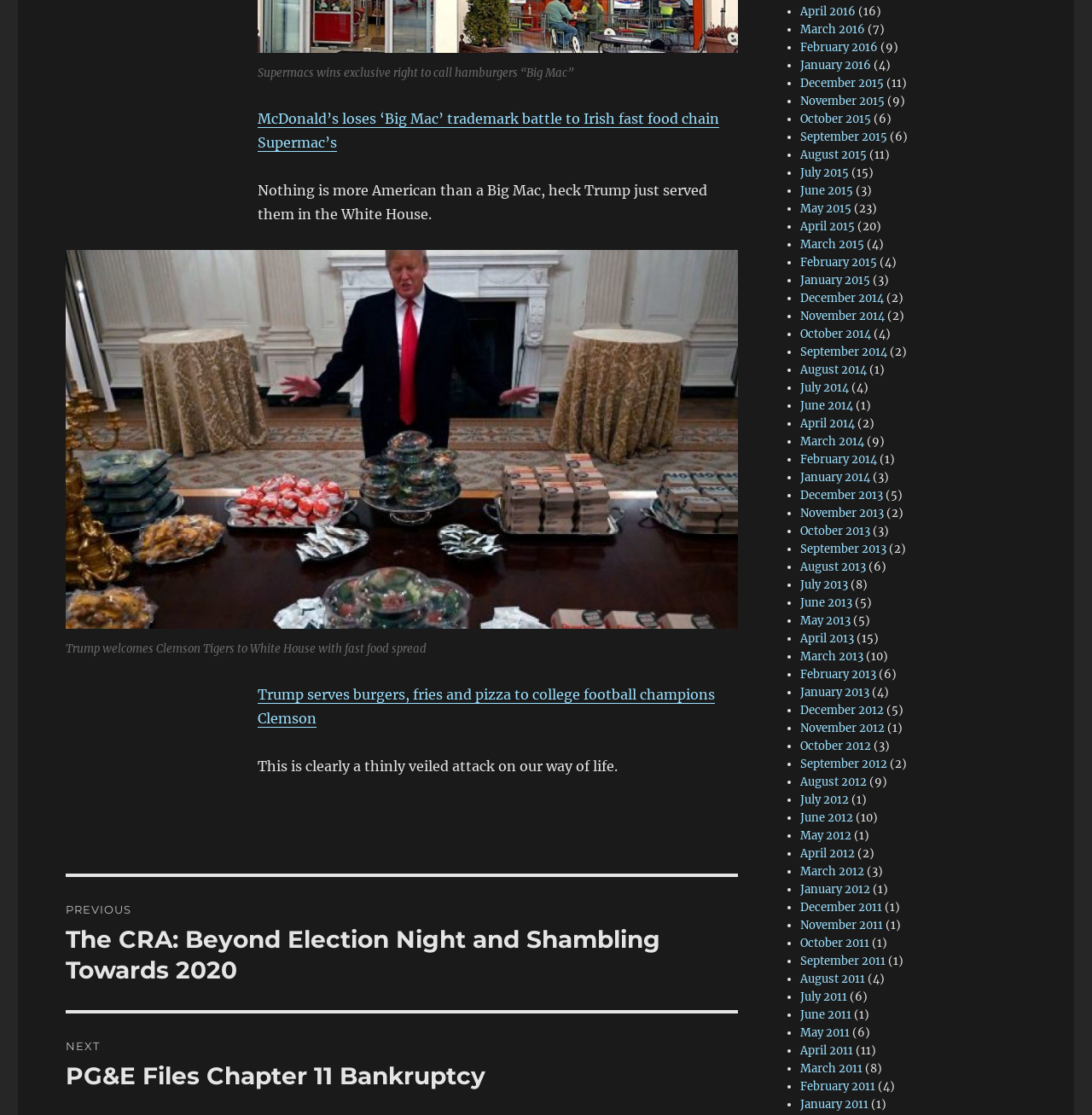Please give a concise answer to this question using a single word or phrase: 
How many links are there in the 'Post navigation' section?

1